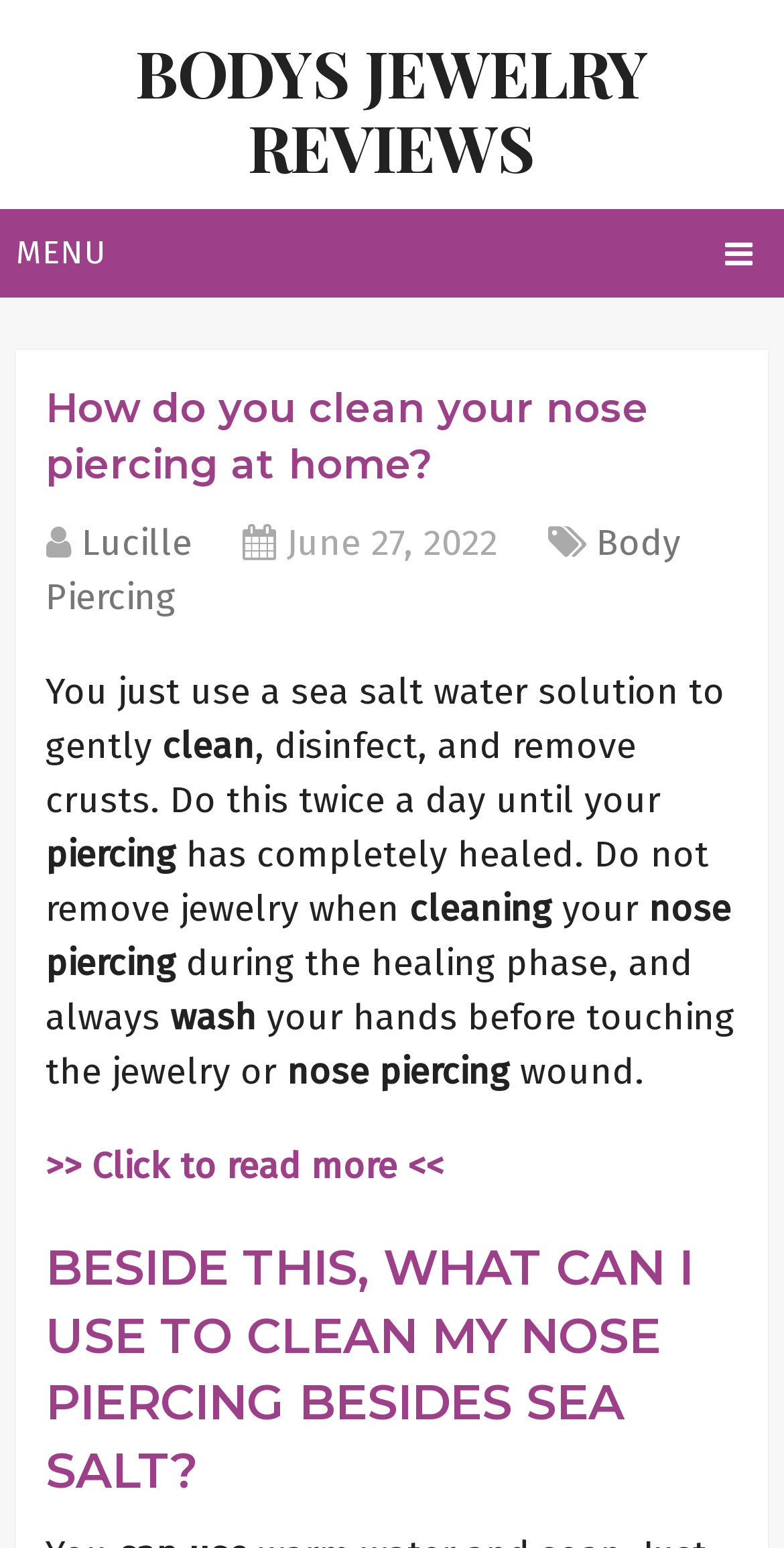Respond with a single word or short phrase to the following question: 
What is the author of the article?

Lucille